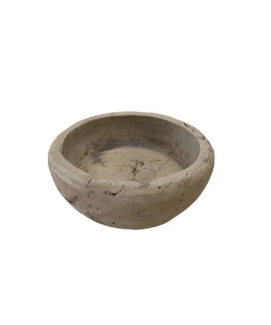Please respond to the question with a concise word or phrase:
What is the purpose of the bowl?

Decorative piece